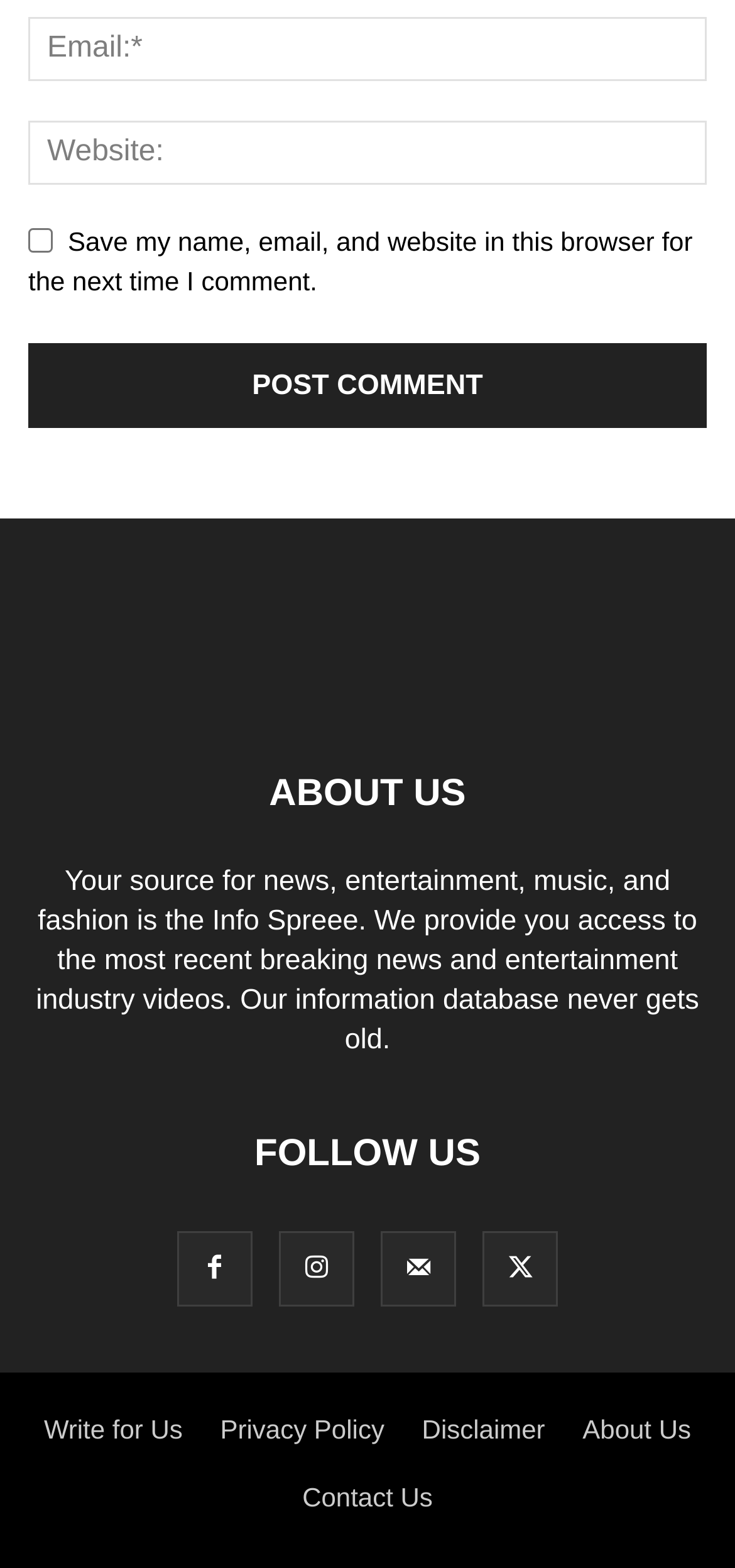Analyze the image and deliver a detailed answer to the question: What is the purpose of the textbox at the top?

The textbox at the top is labeled 'Email:*' and is required, indicating that it is for users to input their email address, likely for commenting or subscribing purposes.